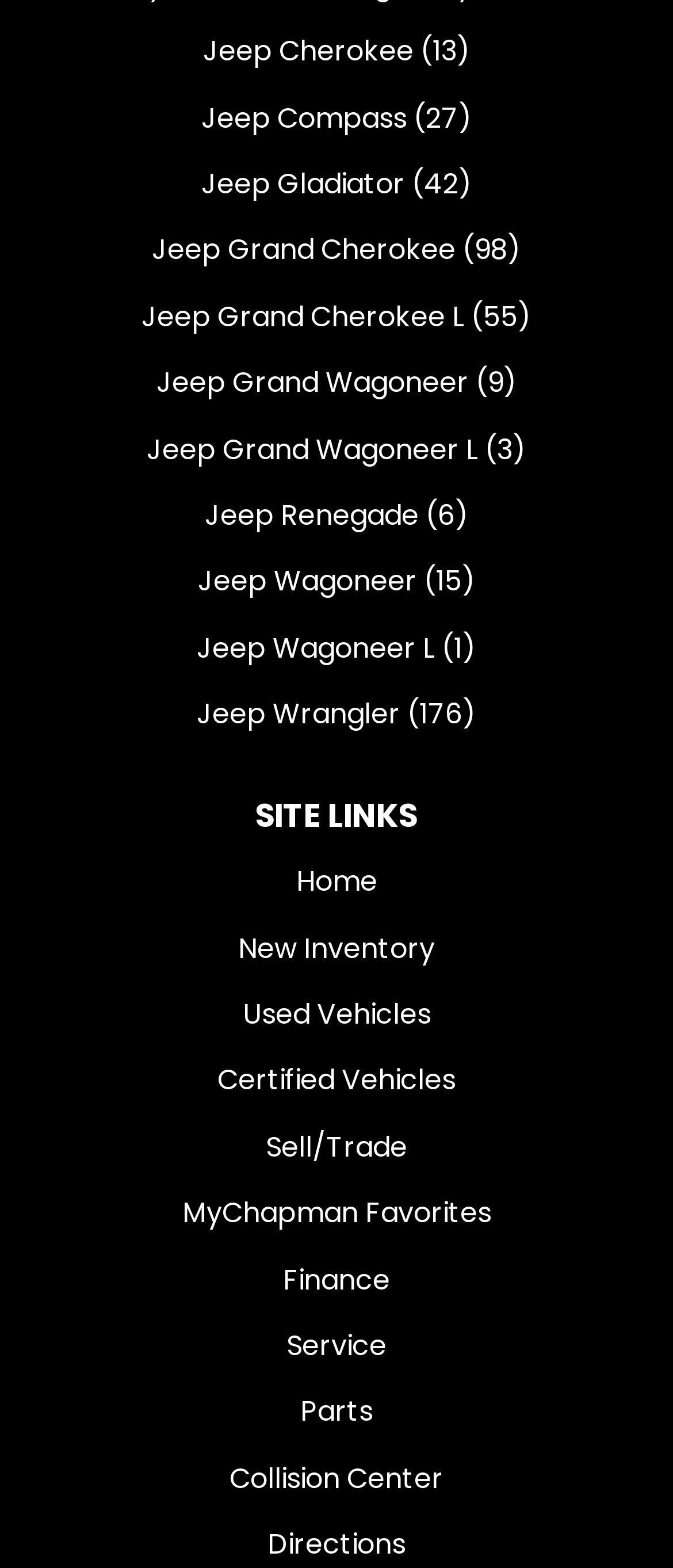Please find and report the bounding box coordinates of the element to click in order to perform the following action: "Access Finance options". The coordinates should be expressed as four float numbers between 0 and 1, in the format [left, top, right, bottom].

[0.115, 0.796, 0.885, 0.838]